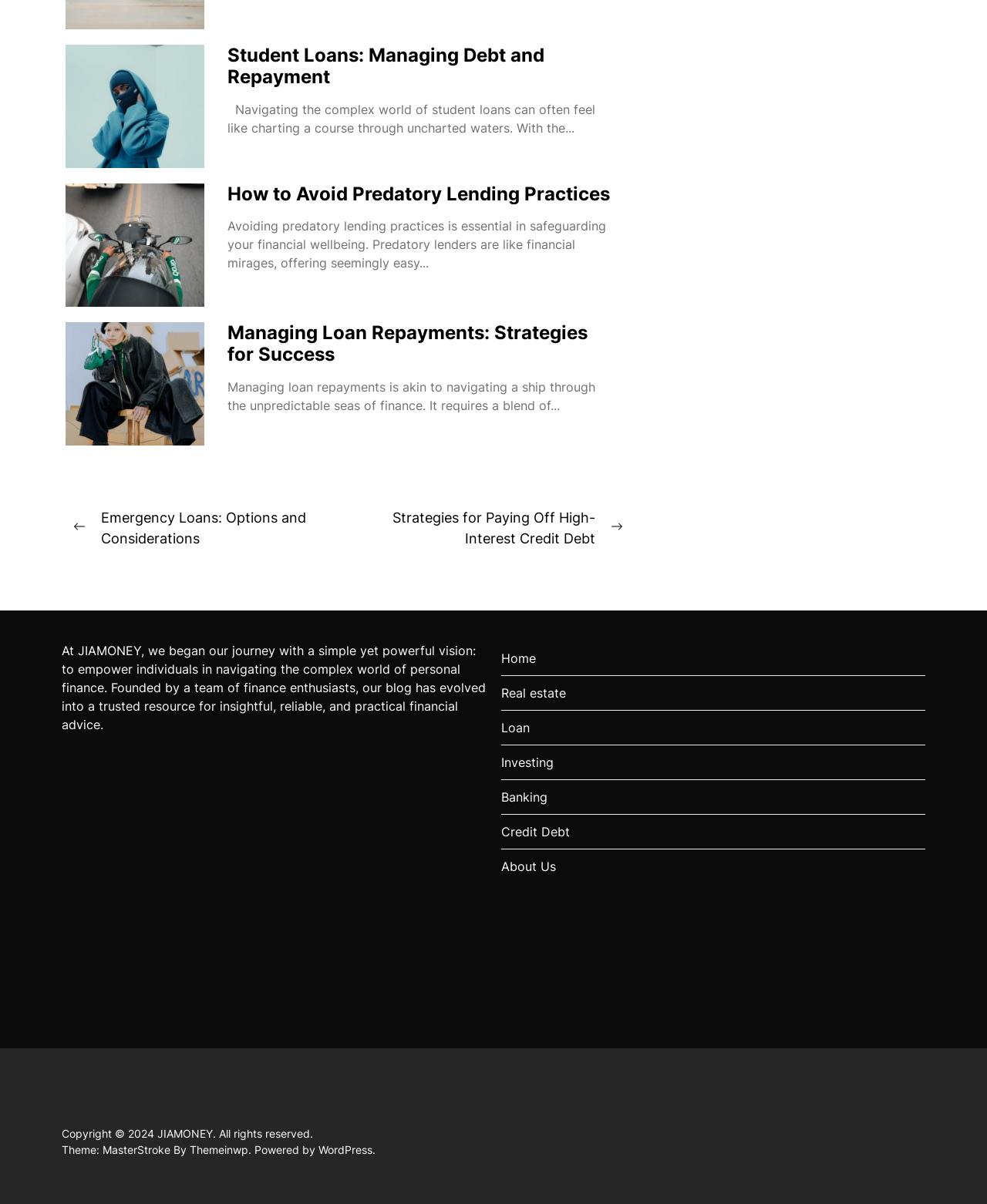Highlight the bounding box coordinates of the element you need to click to perform the following instruction: "Read the article 'How to Avoid Predatory Lending Practices'."

[0.23, 0.152, 0.624, 0.171]